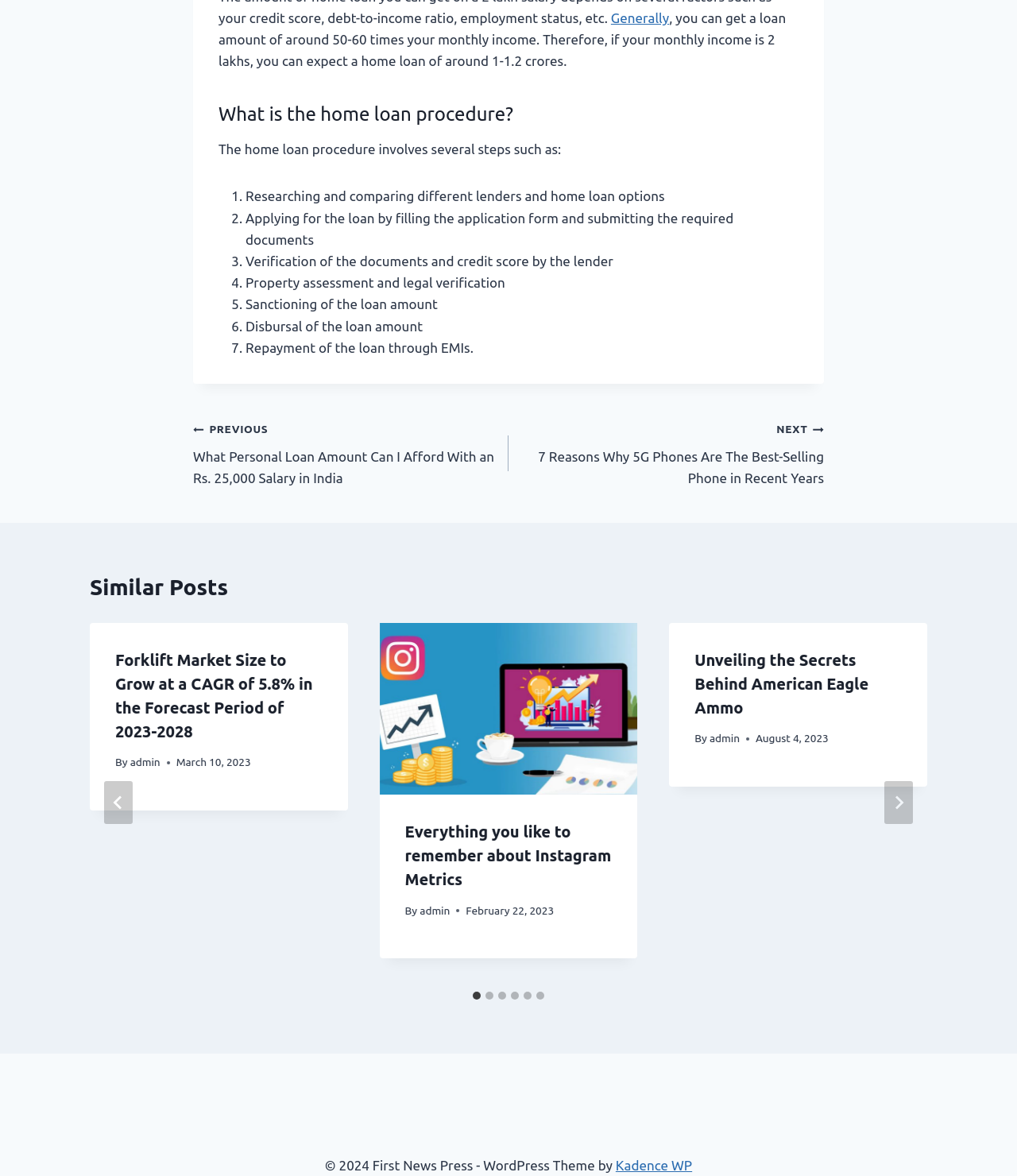Provide a brief response to the question using a single word or phrase: 
How many similar posts are displayed?

6